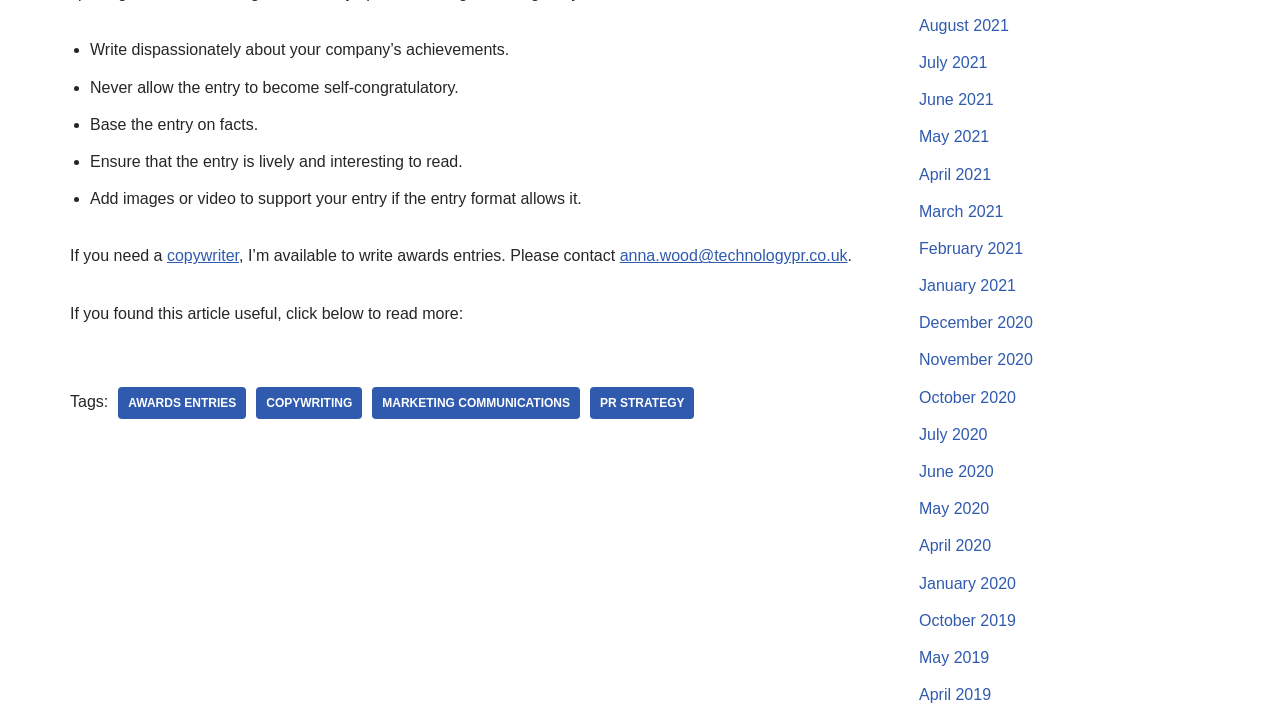What is the category of the article?
Using the image, provide a detailed and thorough answer to the question.

The category of the article is 'AWARDS ENTRIES' which is one of the tags mentioned at the bottom of the webpage.